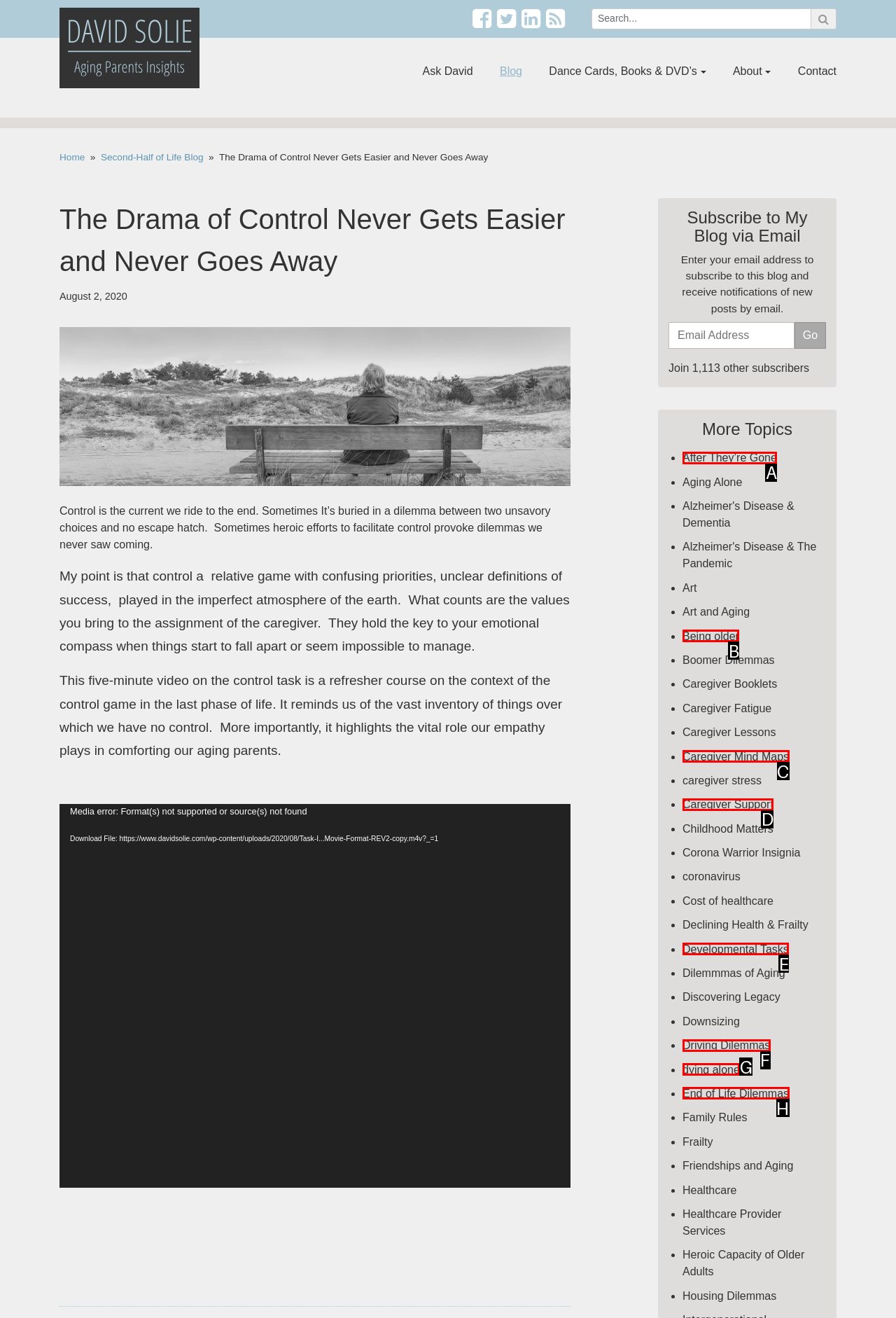Given the task: Read the blog post 'After They’re Gone', tell me which HTML element to click on.
Answer with the letter of the correct option from the given choices.

A